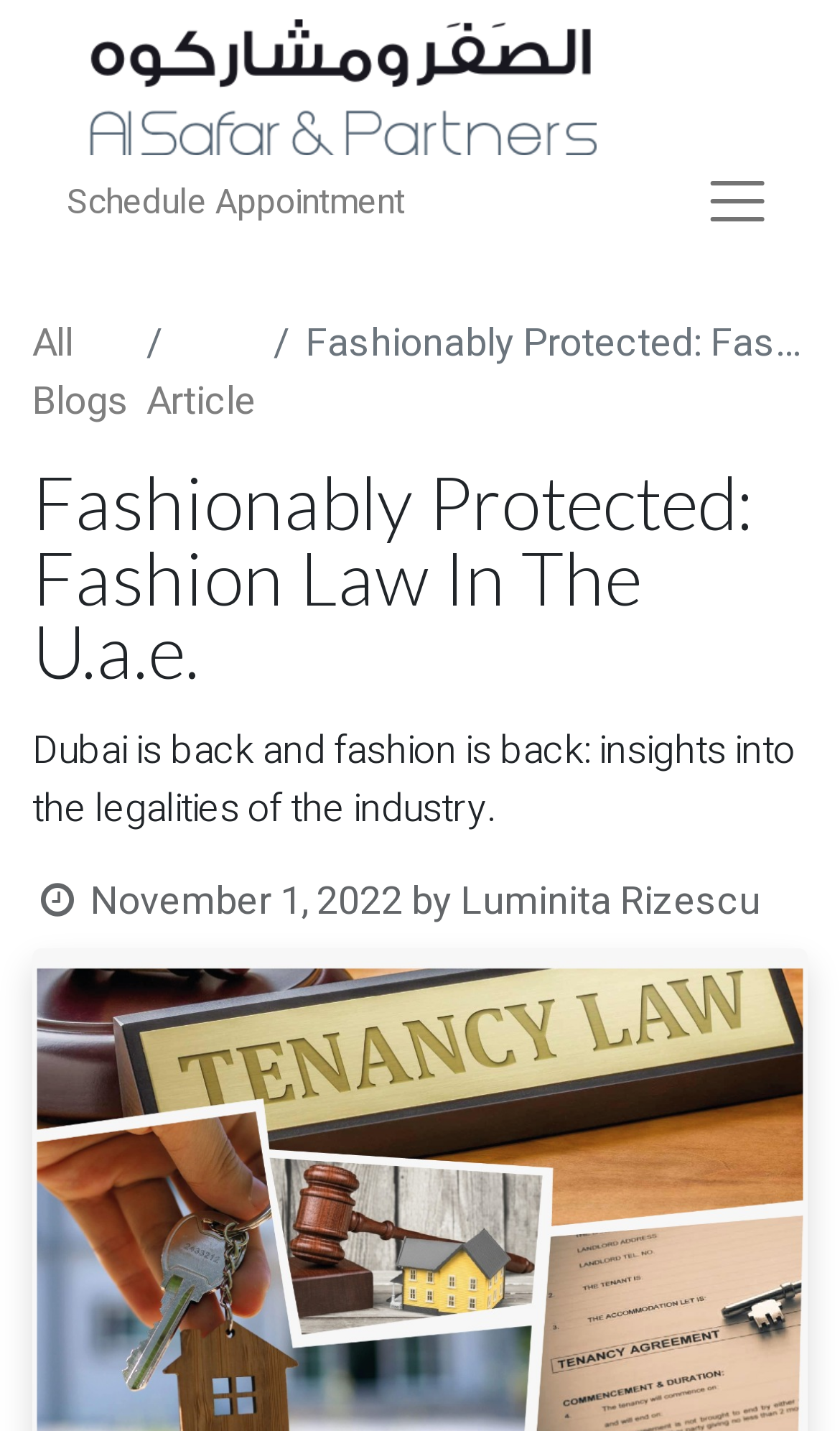What is the name of the law firm?
Provide a one-word or short-phrase answer based on the image.

Al Safar & Partners